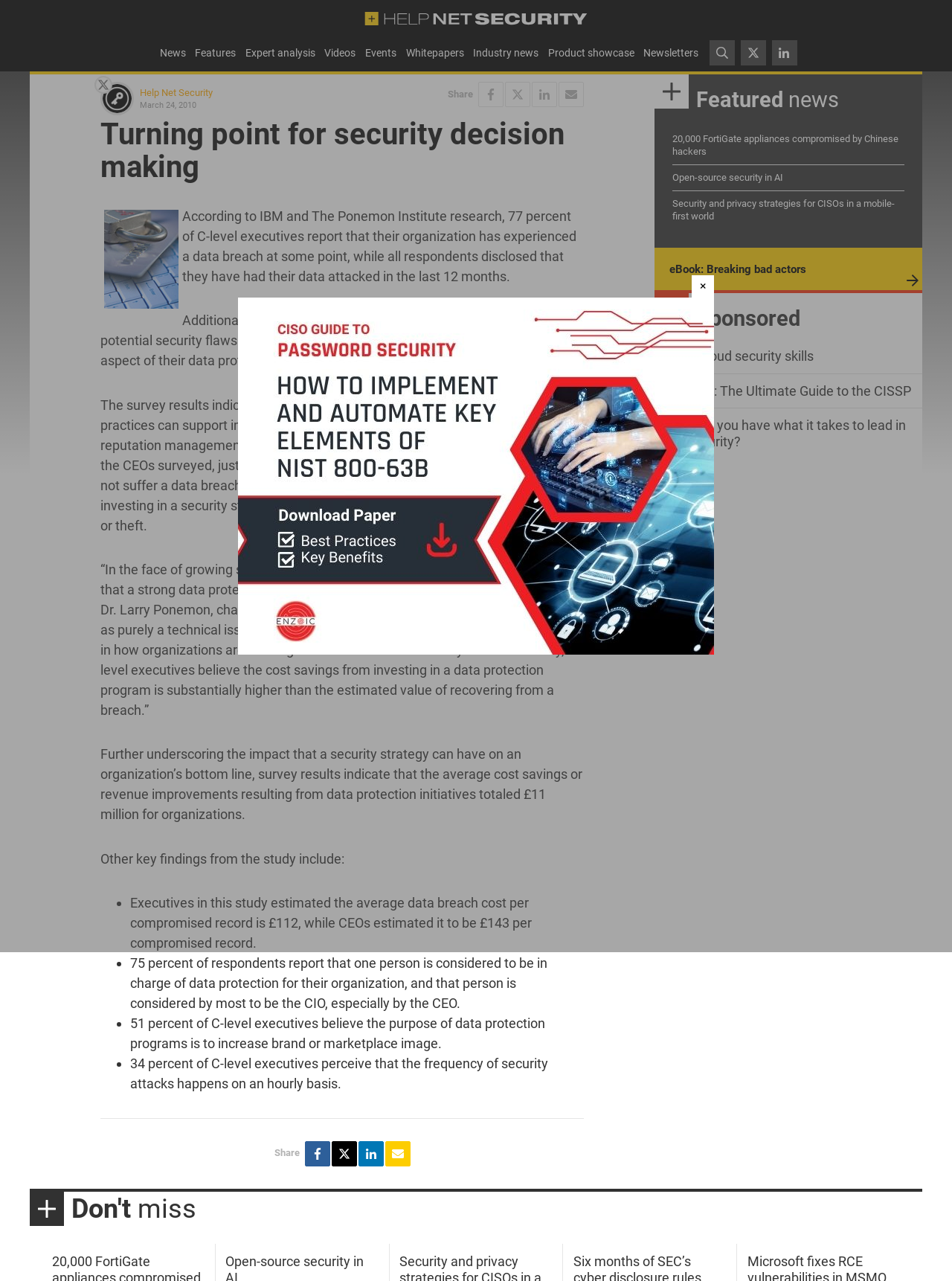Write an exhaustive caption that covers the webpage's main aspects.

The webpage is about a news article titled "Turning point for security decision making" on the Help Net Security website. At the top, there is a navigation menu with links to "News", "Features", "Expert analysis", "Videos", "Events", "Whitepapers", "Industry news", "Product showcase", and "Newsletters". Below the navigation menu, there is a main content area with a heading that displays the title of the article.

The article discusses the results of a survey by IBM and The Ponemon Institute, which found that 77% of C-level executives reported that their organization had experienced a data breach. The article quotes Dr. Larry Ponemon, chairman and founder of The Ponemon Institute, and provides further details on the survey's findings, including the average cost savings or revenue improvements resulting from data protection initiatives.

There are several social media sharing links and buttons throughout the article, allowing users to share the article on Facebook, Twitter, LinkedIn, or via email. The article also includes a list of key findings from the study, with bullet points highlighting statistics such as the average data breach cost per compromised record and the frequency of security attacks.

On the right side of the page, there is a section titled "Featured news" with links to other news articles, including "20,000 FortiGate appliances compromised by Chinese hackers" and "Open-source security in AI". Below this section, there is a footer area with links to sponsored content, such as eBooks on cloud security skills and cybersecurity leadership.

At the very bottom of the page, there is a section titled "Don't miss" with an image and a link to more content. There is also a hidden button to close a popup window and a hidden link to an unknown destination.